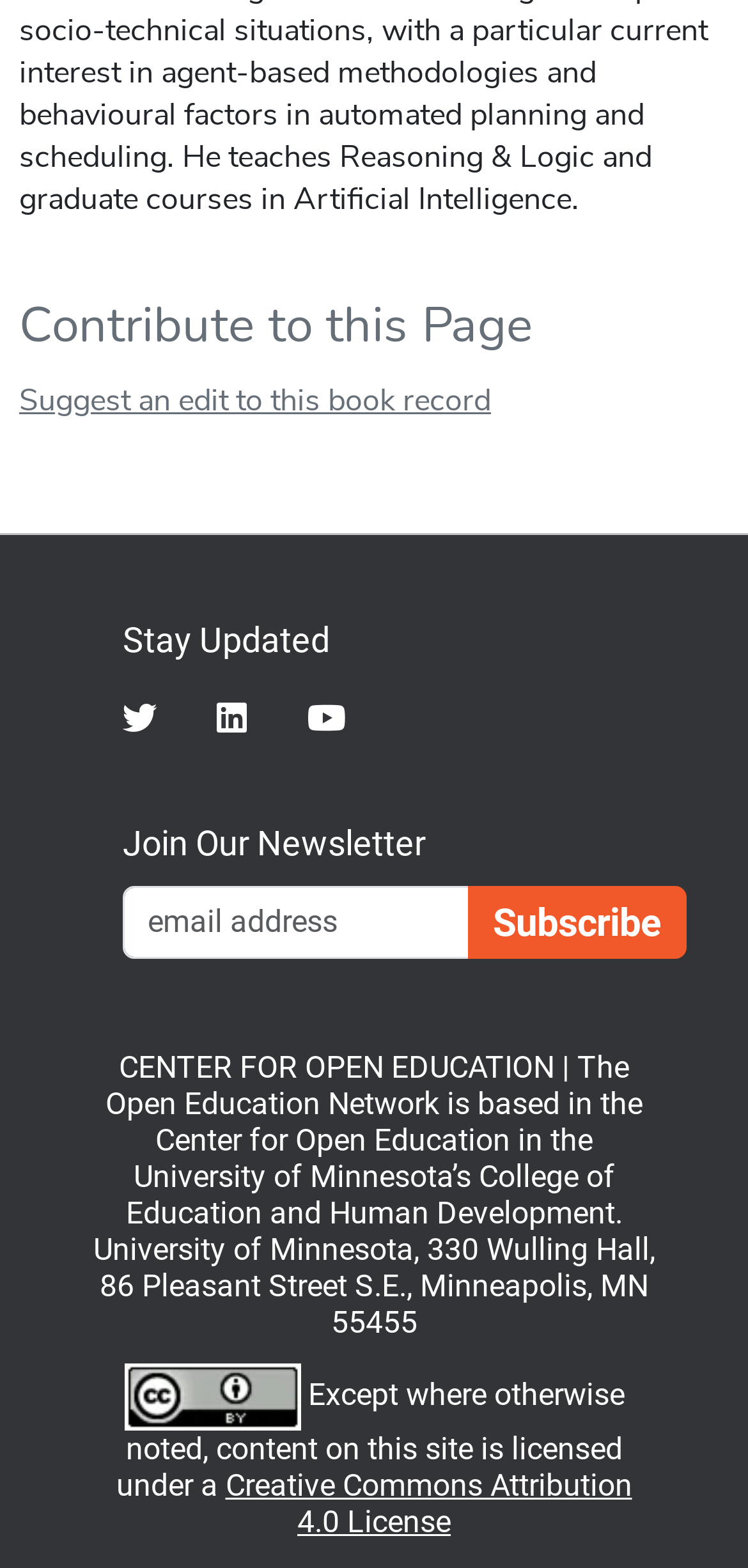Find the bounding box coordinates of the clickable element required to execute the following instruction: "View Attribution License". Provide the coordinates as four float numbers between 0 and 1, i.e., [left, top, right, bottom].

[0.165, 0.878, 0.401, 0.901]